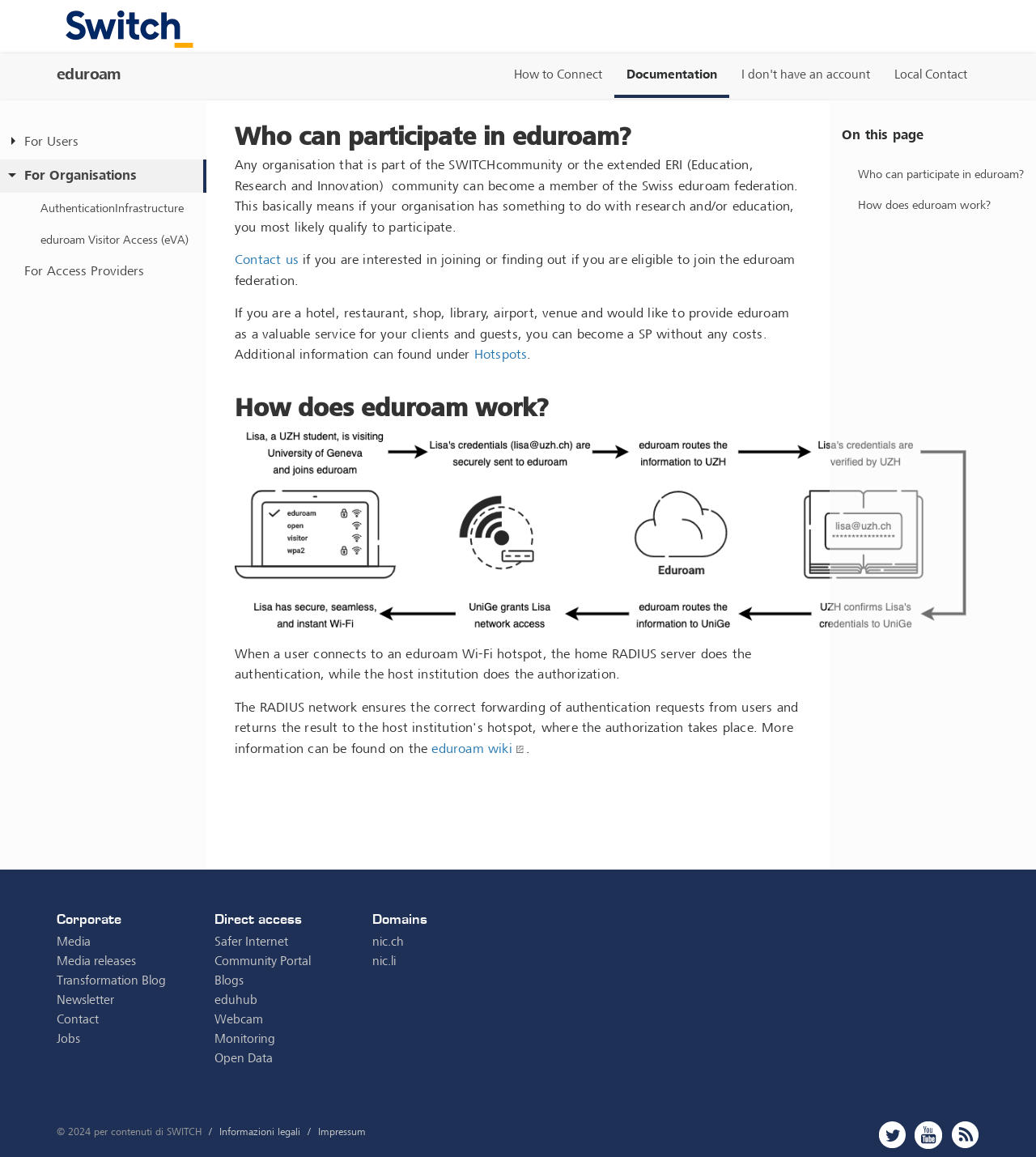Who can participate in eduroam? Using the information from the screenshot, answer with a single word or phrase.

Organisations in education and research